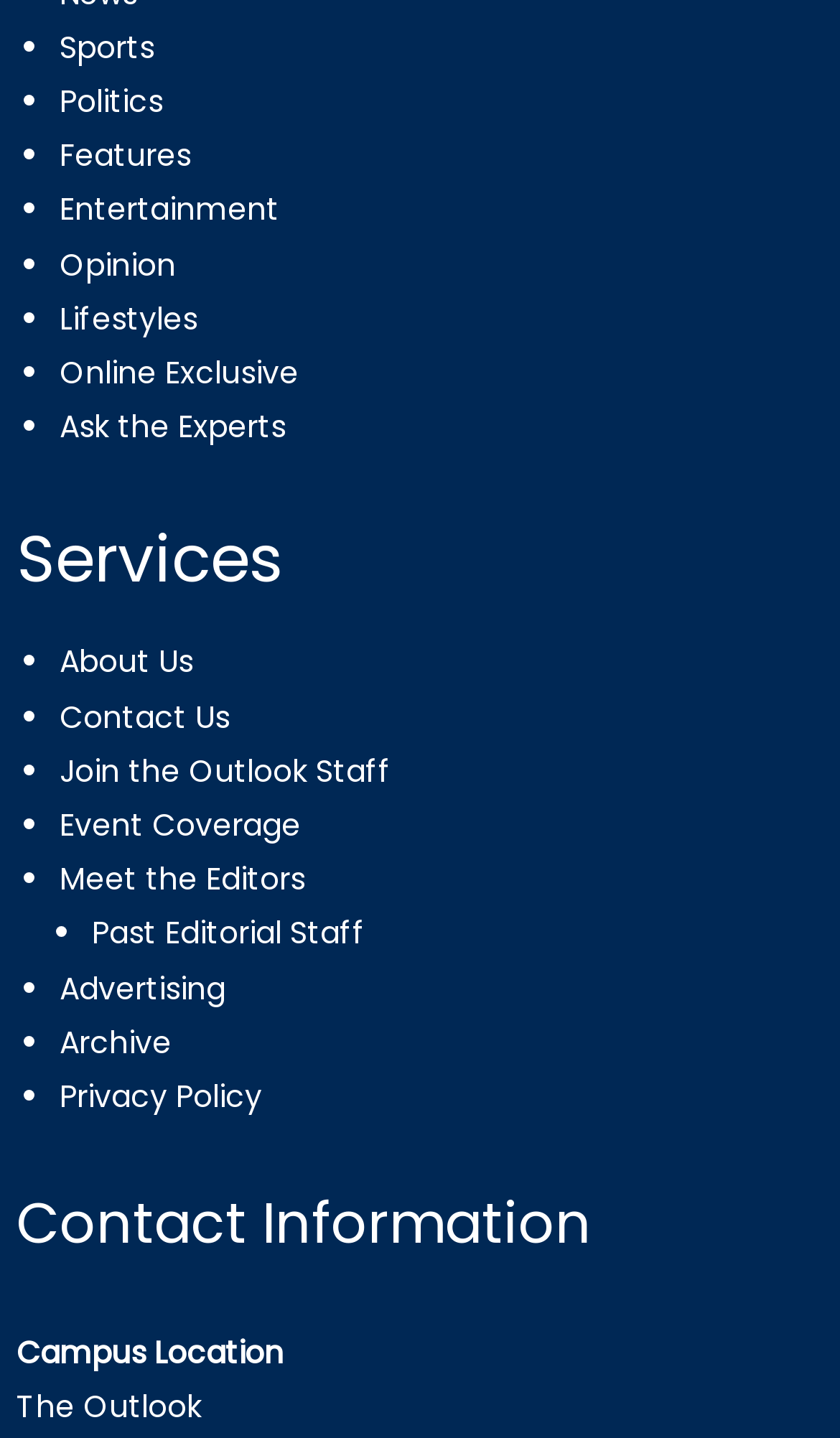Find the bounding box coordinates of the clickable area required to complete the following action: "Check Event Coverage".

[0.071, 0.559, 0.358, 0.589]